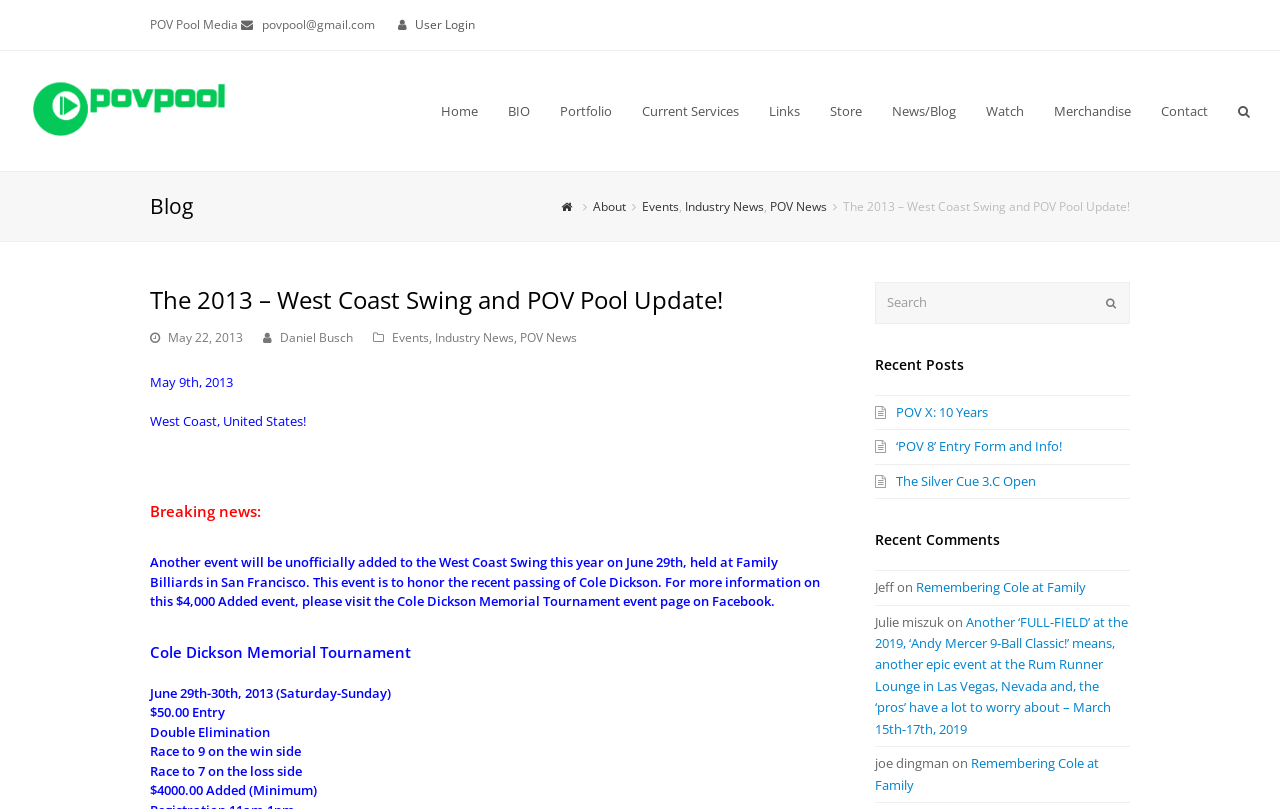Illustrate the webpage thoroughly, mentioning all important details.

The webpage is about POV Pool, a media outlet focused on pool and billiards. At the top, there is a header section with the website's logo, "POV Pool Media", and a contact email address, "povpool@gmail.com". To the right of the logo, there is a login link and a navigation menu with links to various sections of the website, including Home, BIO, Portfolio, and more.

Below the header, there is a main content section with a title, "The 2013 – West Coast Swing and POV Pool Update!", which is also the title of the webpage. The content is divided into several sections, including a blog post, a news section, and a search bar.

The blog post section has a heading, "Breaking news:", followed by a paragraph of text announcing an event to be held at Family Billiards in San Francisco in honor of Cole Dickson. There are also details about the event, including the date, entry fee, and format.

To the right of the blog post, there is a sidebar with several sections, including a search bar, a "Recent Posts" section with links to recent articles, and a "Recent Comments" section with comments from users.

Throughout the webpage, there are various links to other pages and articles, as well as icons and images, including a logo for POV Pool and a Facebook icon. The overall layout is organized and easy to navigate, with clear headings and concise text.